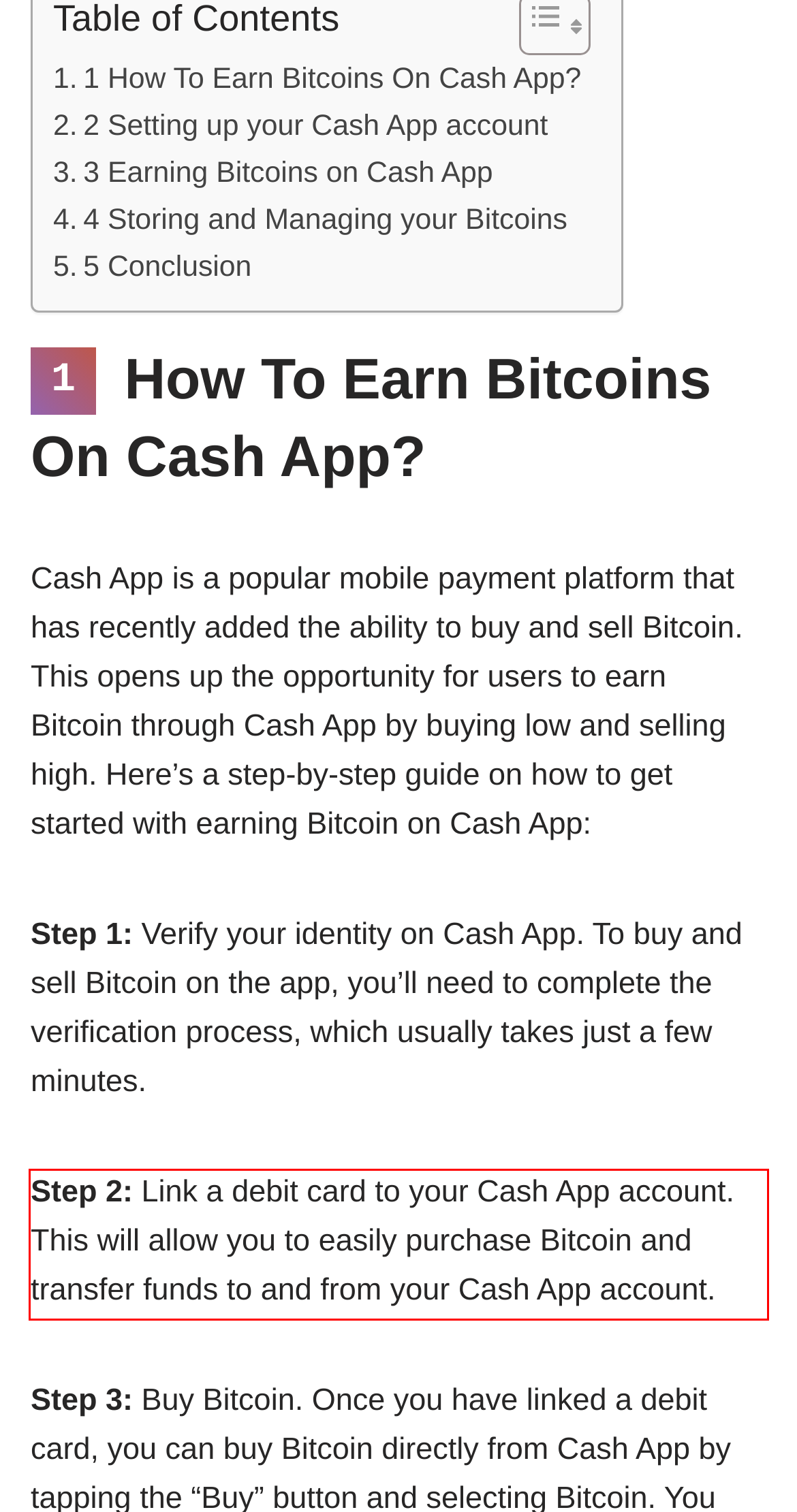Given a webpage screenshot, identify the text inside the red bounding box using OCR and extract it.

Step 2: Link a debit card to your Cash App account. This will allow you to easily purchase Bitcoin and transfer funds to and from your Cash App account.